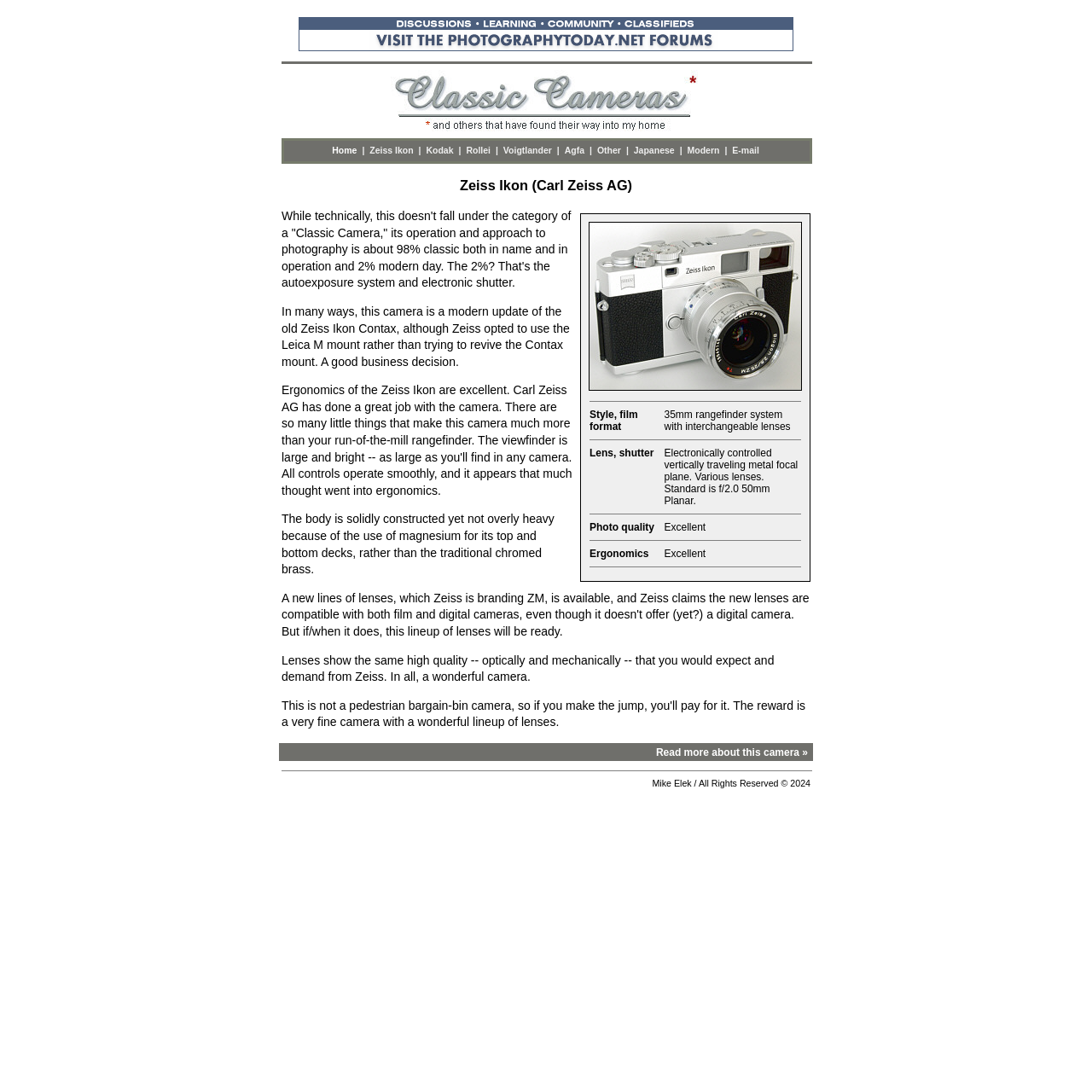Provide an in-depth caption for the webpage.

The webpage is about Mike Elek's review of the Zeiss Ikon camera, a 35mm rangefinder system with interchangeable lenses. At the top, there is a horizontal separator line, followed by a link and an image. Below the separator line, there are several links to different camera brands, including Home, Zeiss Ikon, Kodak, Rollei, Voigtlander, Agfa, Other, and Japanese. 

To the right of these links, there is a heading that reads "Zeiss Ikon (Carl Zeiss AG)". Below the heading, there is a large image, followed by a table with several rows. Each row has two columns, with the left column containing labels such as "Style, film format", "Lens, shutter", "Photo quality", and "Ergonomics", and the right column containing descriptive text about the camera.

Above the table, there are three paragraphs of text that provide an overview of the camera, describing its operation, construction, and lenses. The text explains that the camera is a modern update of the old Zeiss Ikon Contax, with a Leica M mount, and that it has a solidly constructed body made of magnesium. The lenses are also described as being of high quality.

At the bottom of the page, there is a link to read more about the camera, followed by a horizontal separator line and a copyright notice that reads "Mike Elek / All Rights Reserved © 2024".